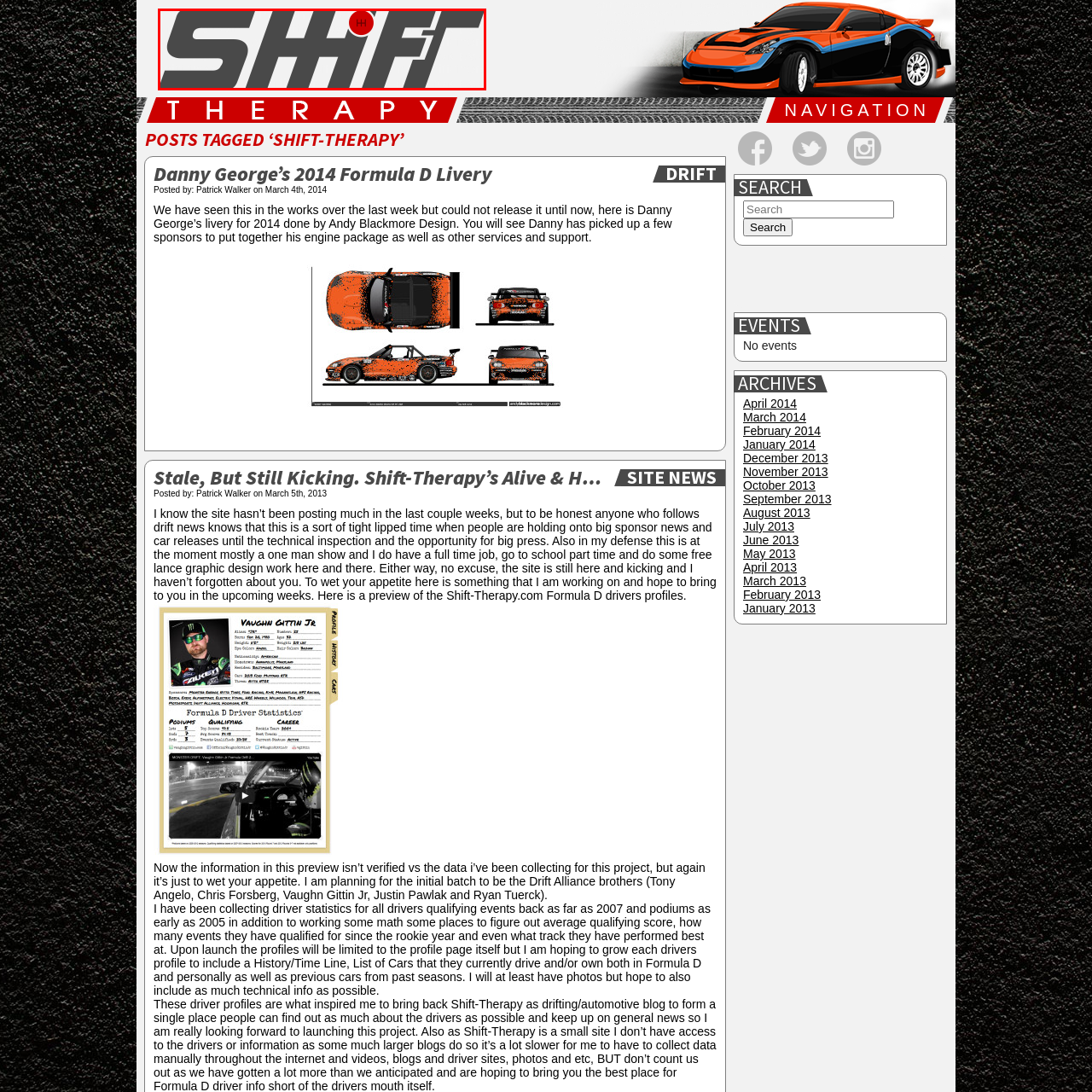Thoroughly describe the scene captured inside the red-bordered image.

This image features the iconic logo for Shift-Therapy.com, prominently displaying the word "SHIFT" in a bold, modern typeface. The letters are rendered in a dark gray, enhancing their strong visual impact, while a distinctive red circle, marking an important detail of the logo, adds a pop of color. The overall design reflects a sleek, contemporary aesthetic that resonates with automotive and motorsport themes, aligning perfectly with the content of the website, which focuses on drifting and related driver profiles. The logo encapsulates the essence of a dynamic and engaging online platform dedicated to automotive enthusiasts.